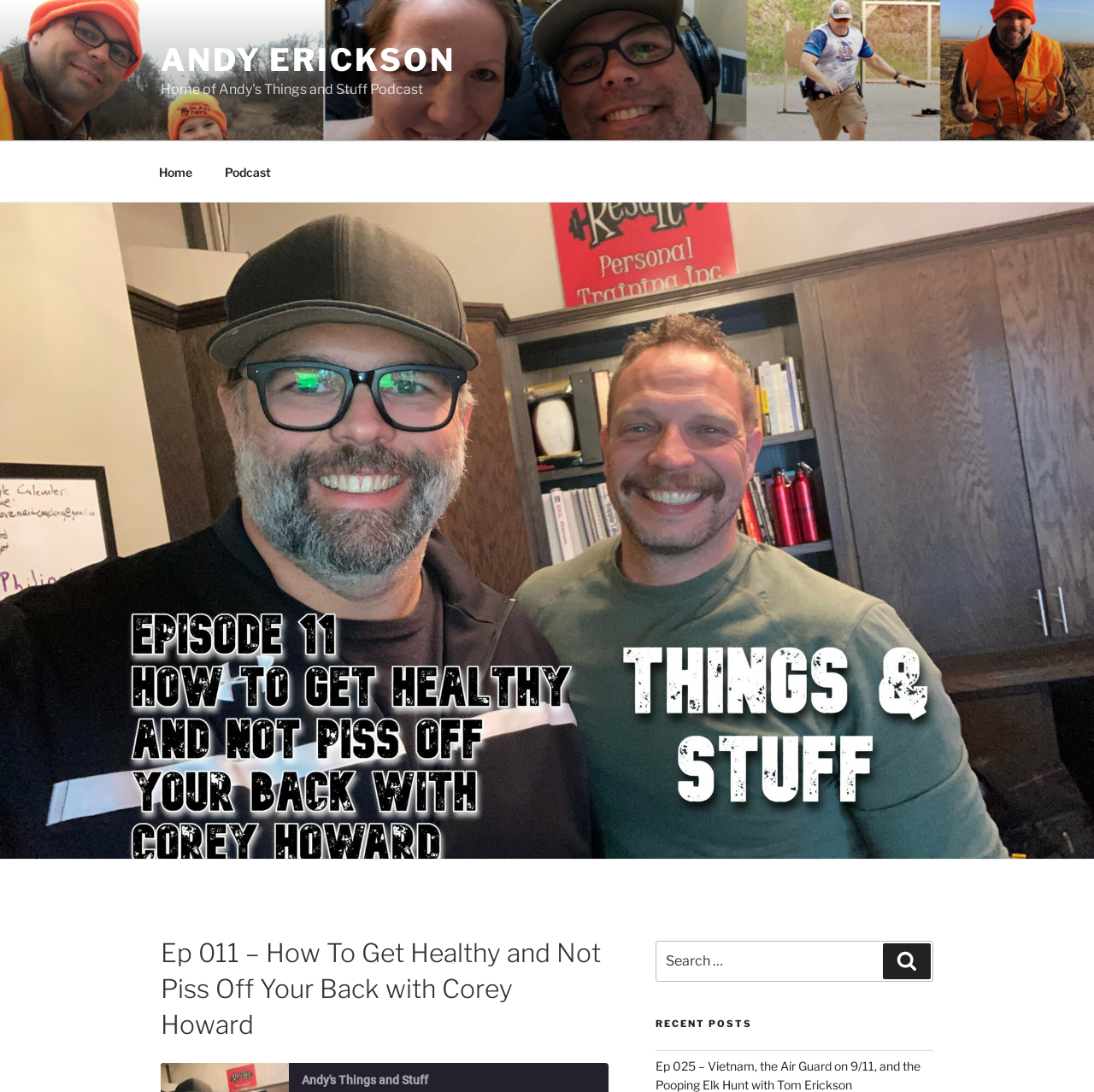Give a one-word or one-phrase response to the question: 
What is the title of the recent posts section?

RECENT POSTS